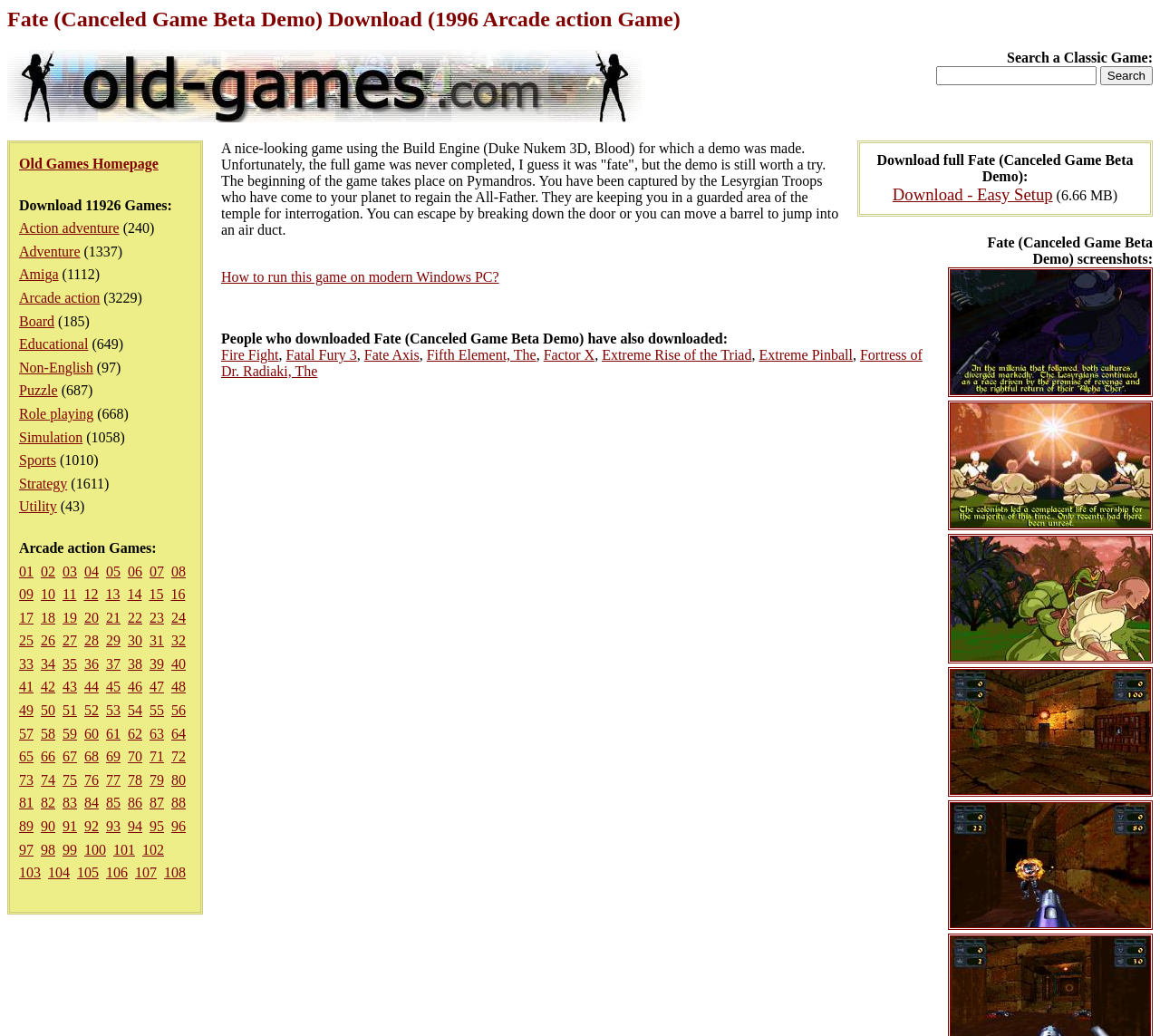Generate a comprehensive caption for the webpage you are viewing.

This webpage is dedicated to downloading classic games, specifically the canceled game beta demo of "Fate" from 1996, which is an arcade action game. At the top, there is a heading with the title of the game and a search bar to the right, allowing users to search for a classic game. Below the search bar, there is a link to the "Old Games Homepage".

The main content of the page is divided into two sections. On the left, there is a list of game categories, including action adventure, adventure, Amiga, arcade action, board, educational, non-English, puzzle, role-playing, simulation, sports, strategy, and utility. Each category has a number in parentheses, indicating the number of games available in that category.

On the right, there is a list of numbered links, ranging from 01 to 34, which are likely pages or sections of the website containing lists of games. The links are arranged in a grid-like pattern, with multiple links on each row. There are no images on the page, and the design is simple and text-based.